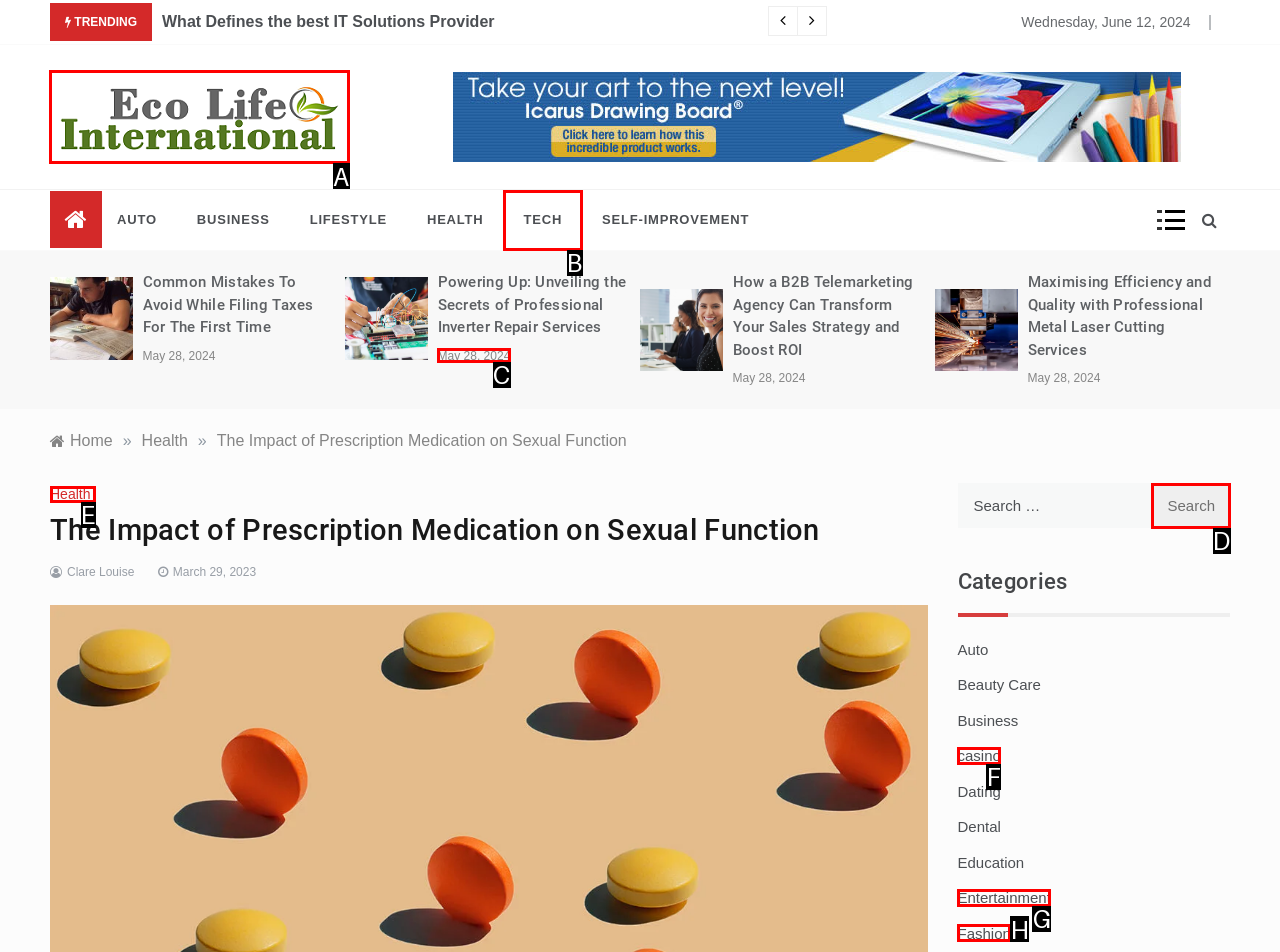For the task "Click on the Eco Life International logo", which option's letter should you click? Answer with the letter only.

A